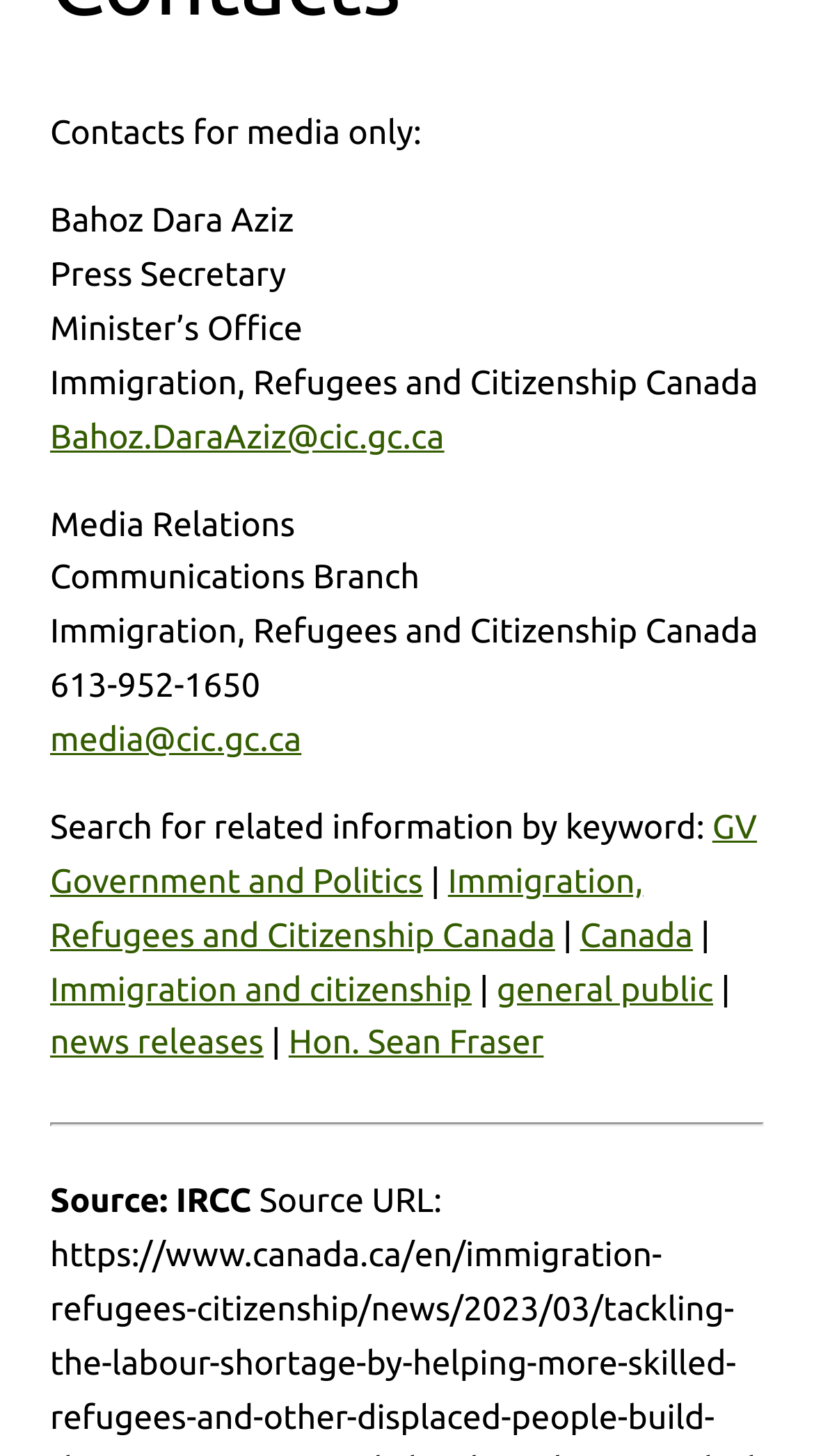Please mark the clickable region by giving the bounding box coordinates needed to complete this instruction: "View news releases".

[0.062, 0.704, 0.324, 0.73]